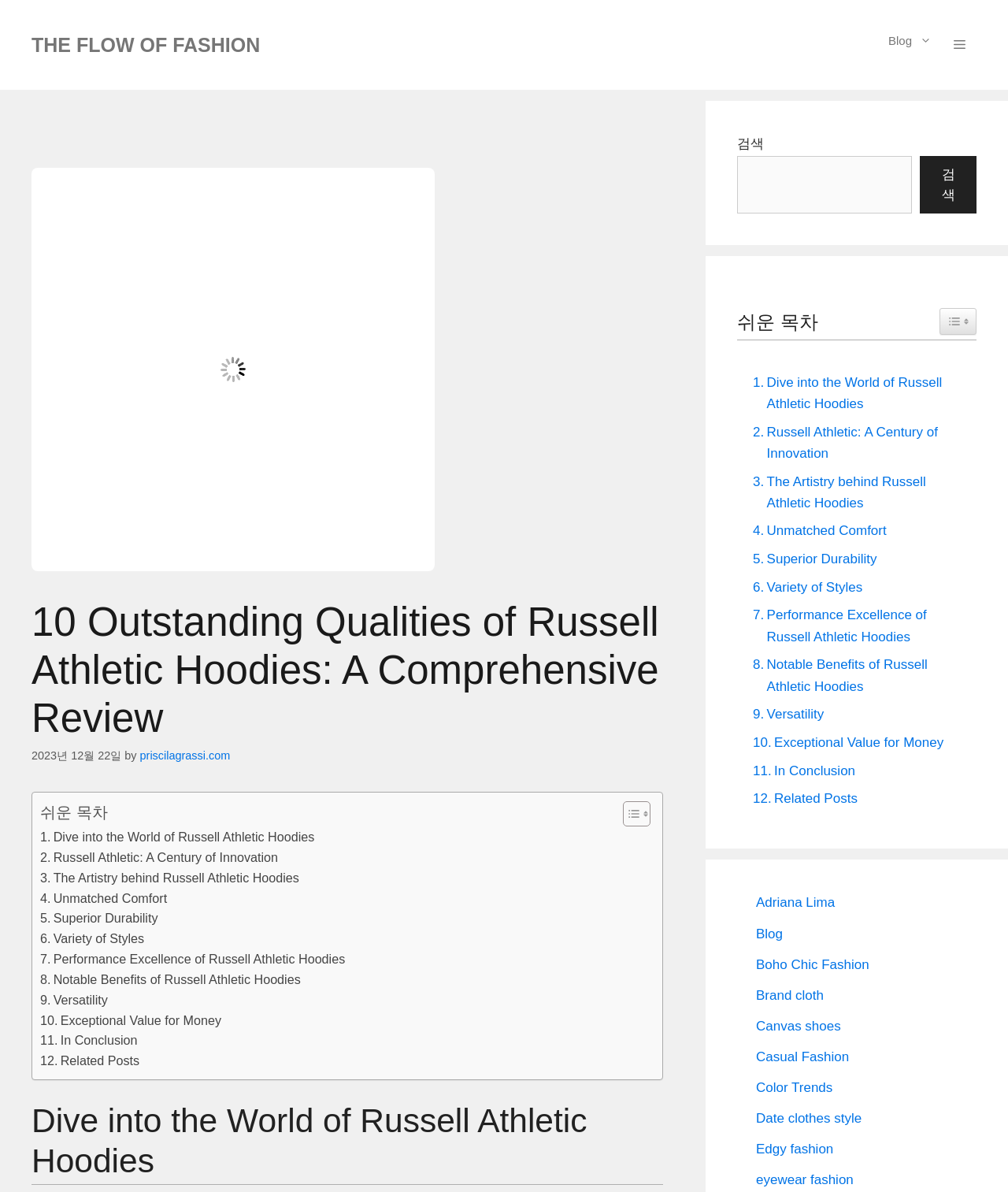How many sections are there in the table of contents?
Using the image, give a concise answer in the form of a single word or short phrase.

10